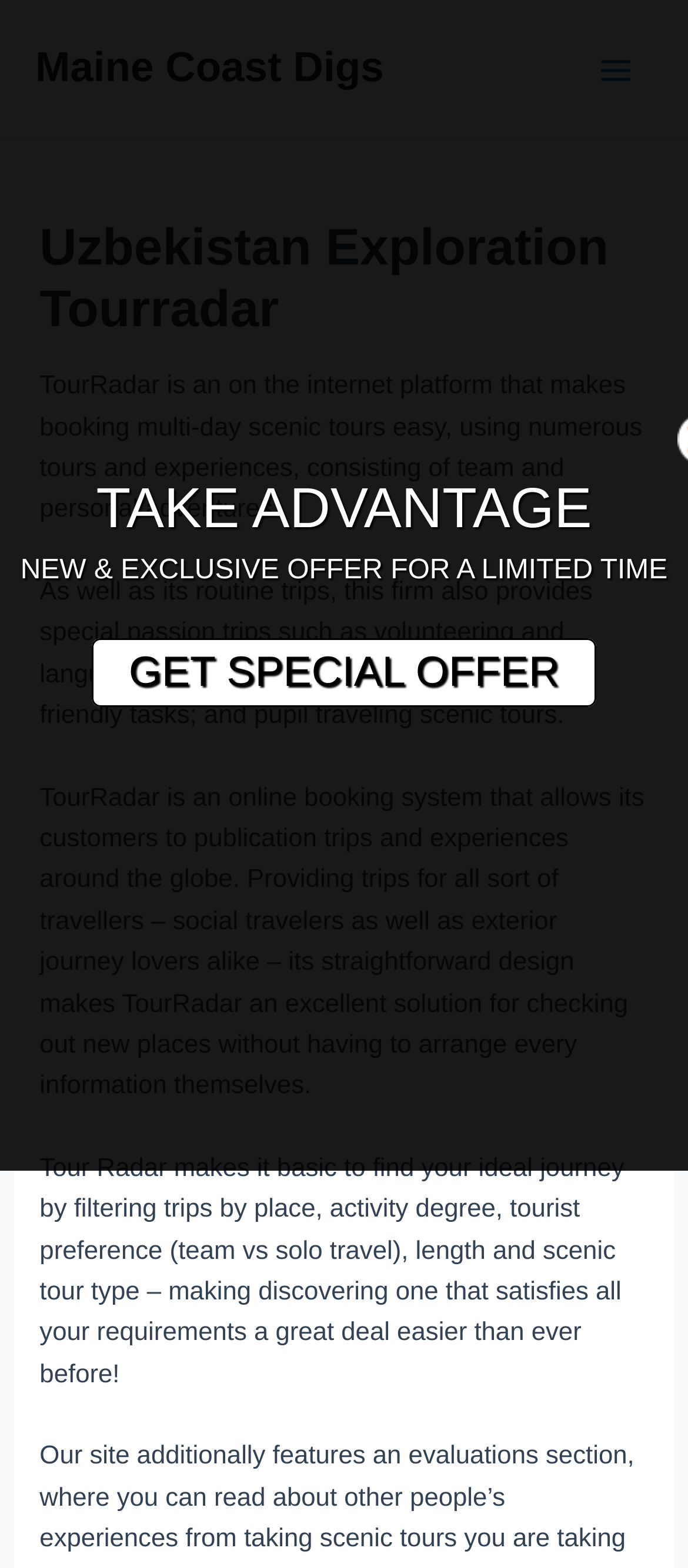Based on the element description Main Menu, identify the bounding box of the UI element in the given webpage screenshot. The coordinates should be in the format (top-left x, top-left y, bottom-right x, bottom-right y) and must be between 0 and 1.

[0.841, 0.021, 0.949, 0.068]